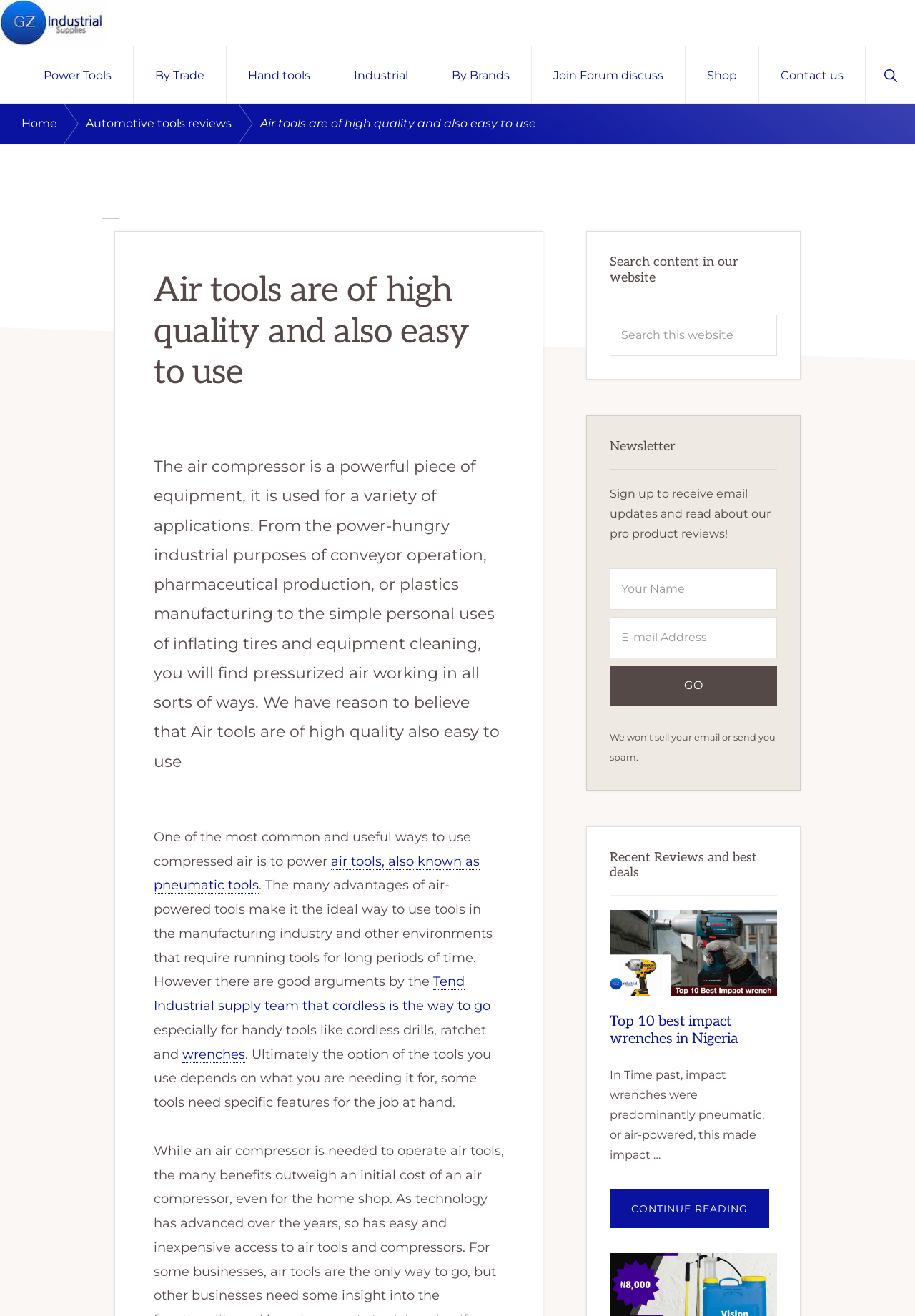Respond to the question below with a single word or phrase:
What is the topic of the recent review?

Impact wrenches